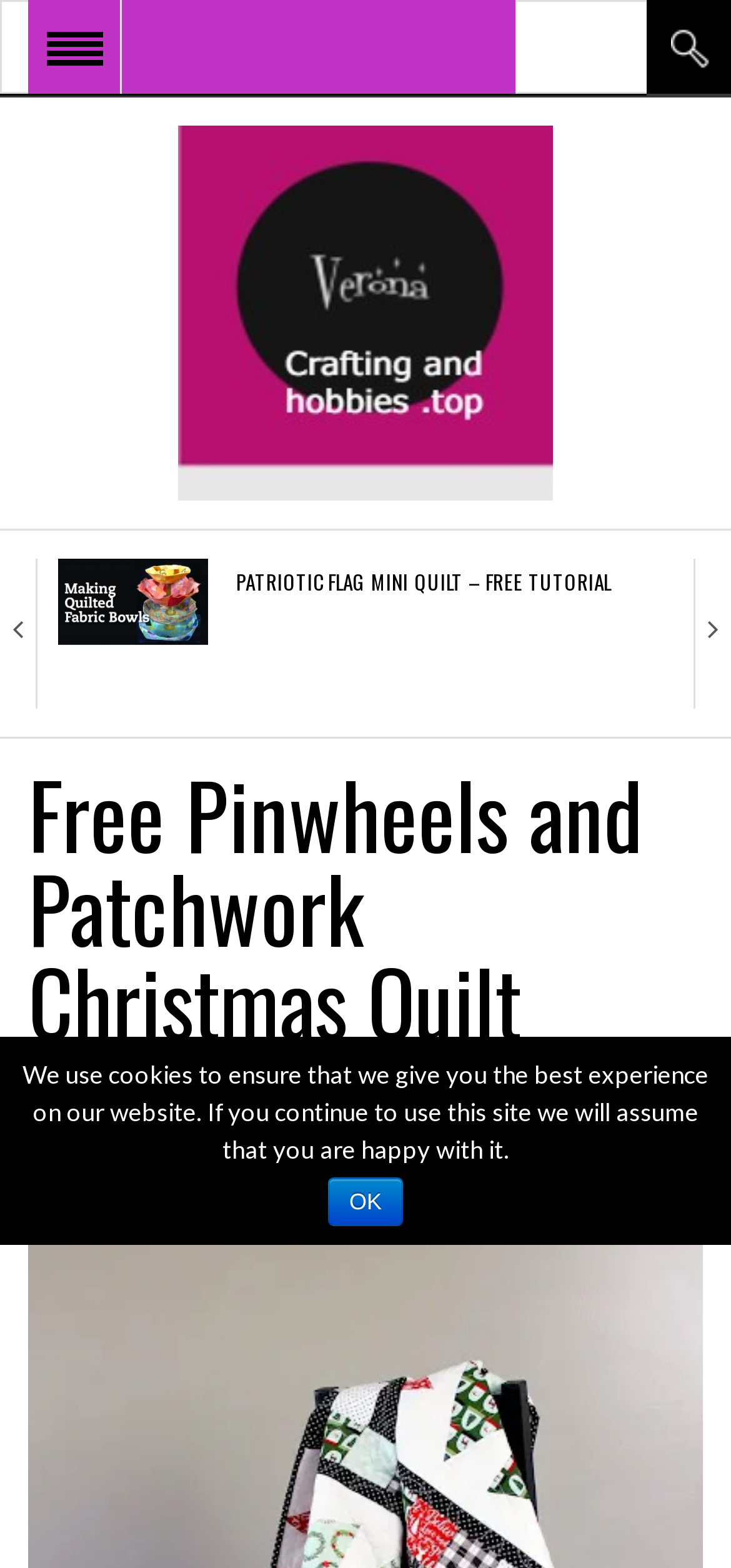Show me the bounding box coordinates of the clickable region to achieve the task as per the instruction: "Learn more about the service for pilgrims".

None